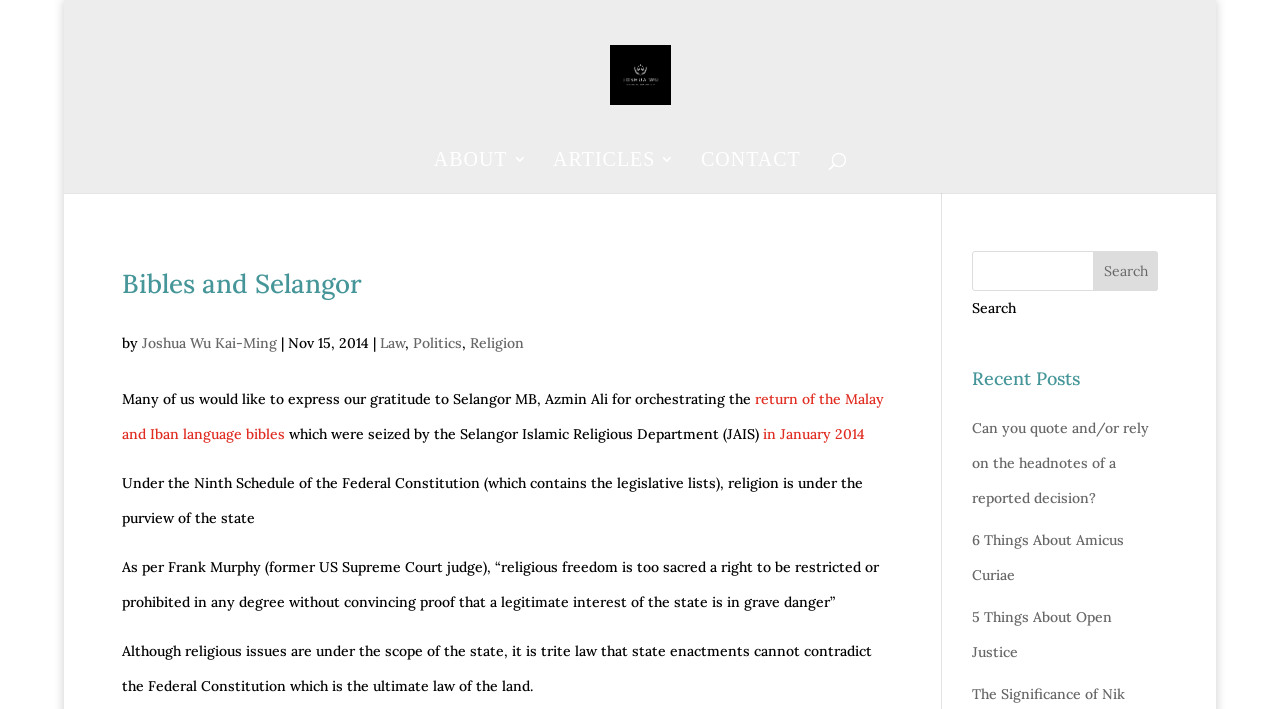Determine the bounding box coordinates for the area that should be clicked to carry out the following instruction: "Check the Recent Posts section".

[0.759, 0.502, 0.905, 0.58]